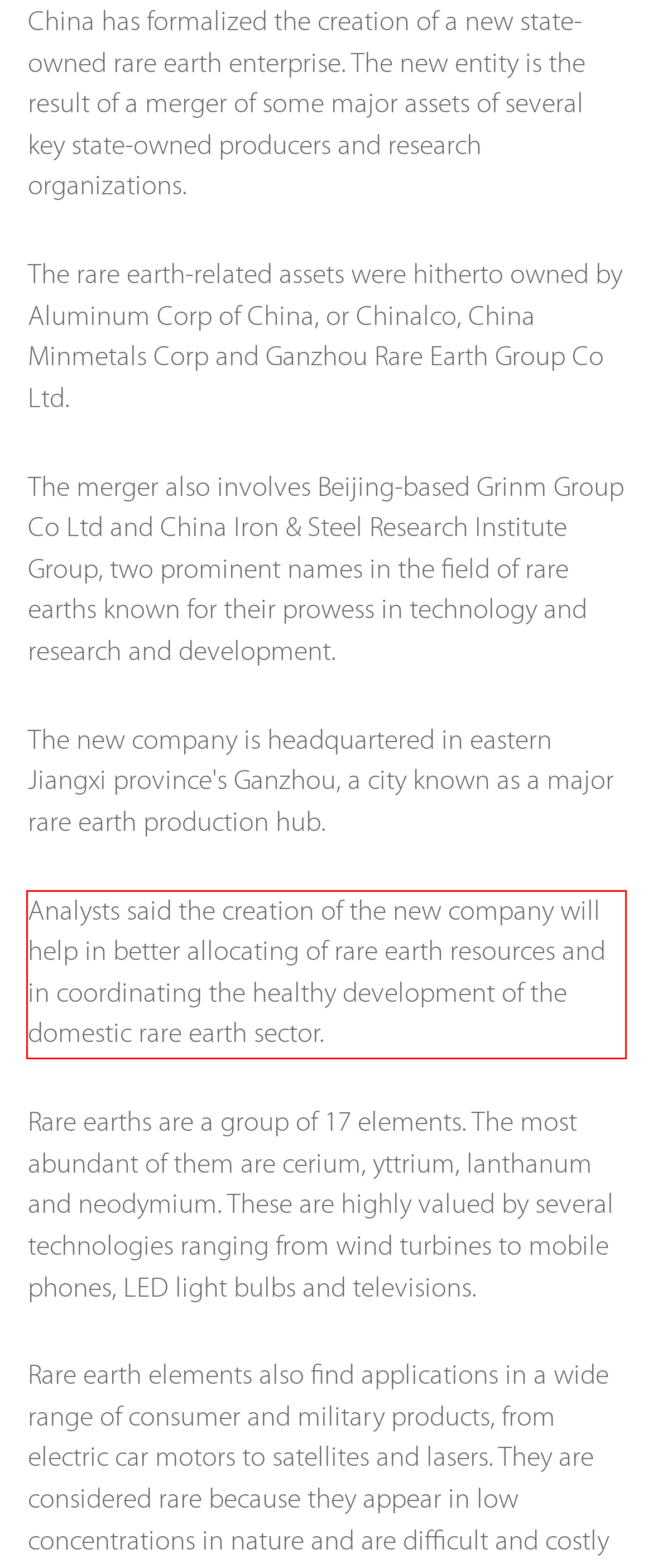From the provided screenshot, extract the text content that is enclosed within the red bounding box.

Analysts said the creation of the new company will help in better allocating of rare earth resources and in coordinating the healthy development of the domestic rare earth sector.